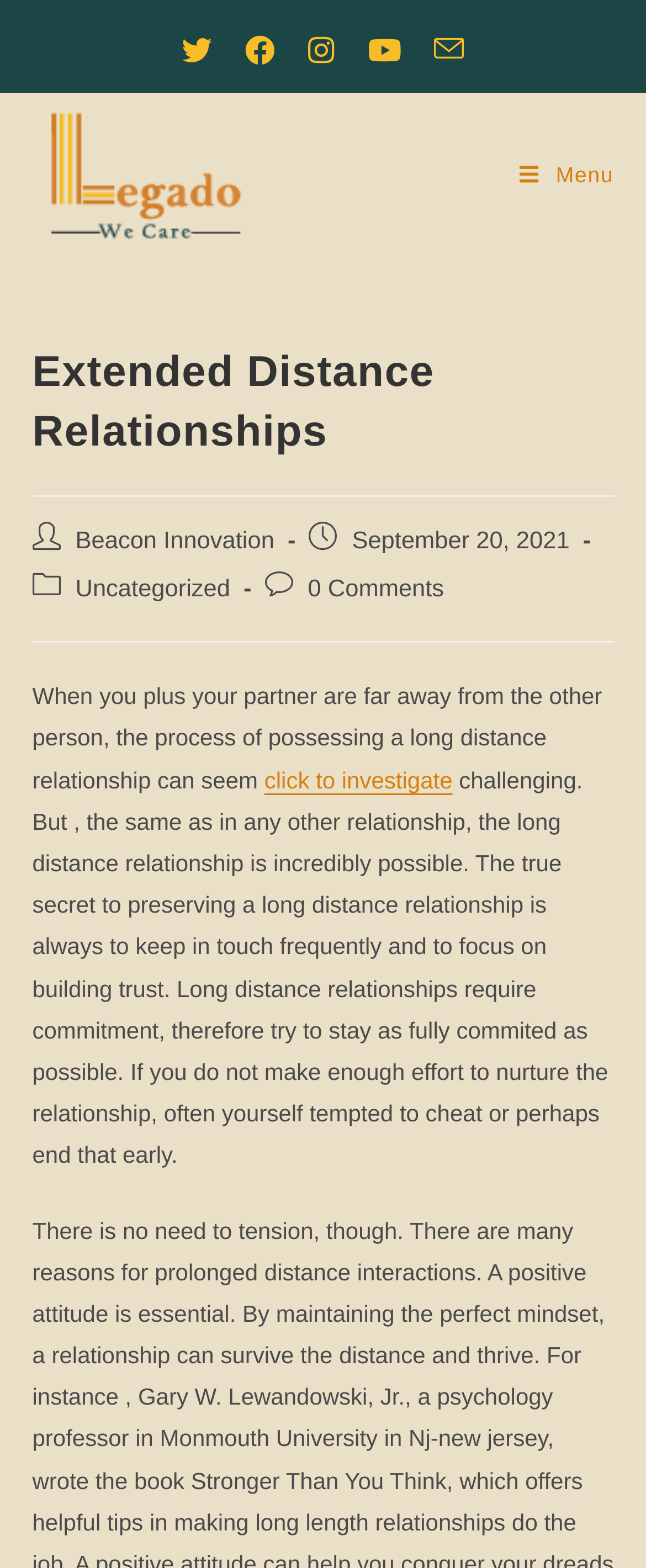Pinpoint the bounding box coordinates for the area that should be clicked to perform the following instruction: "Watch Mike's video showcase".

None